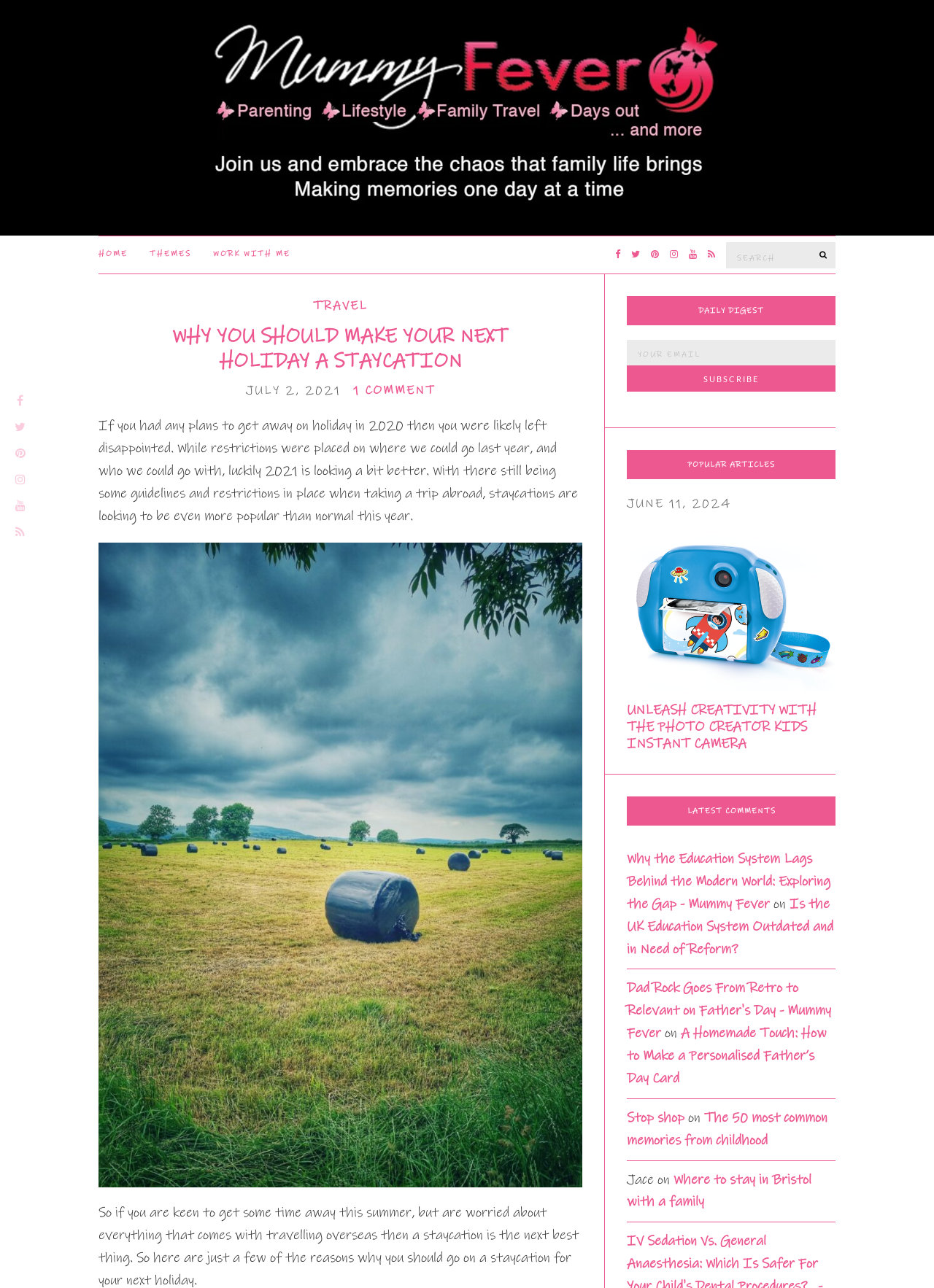Using the details from the image, please elaborate on the following question: What is the topic of the main article?

I determined the answer by looking at the heading element with the text 'WHY YOU SHOULD MAKE YOUR NEXT HOLIDAY A STAYCATION' which suggests that the main article is about staycations.